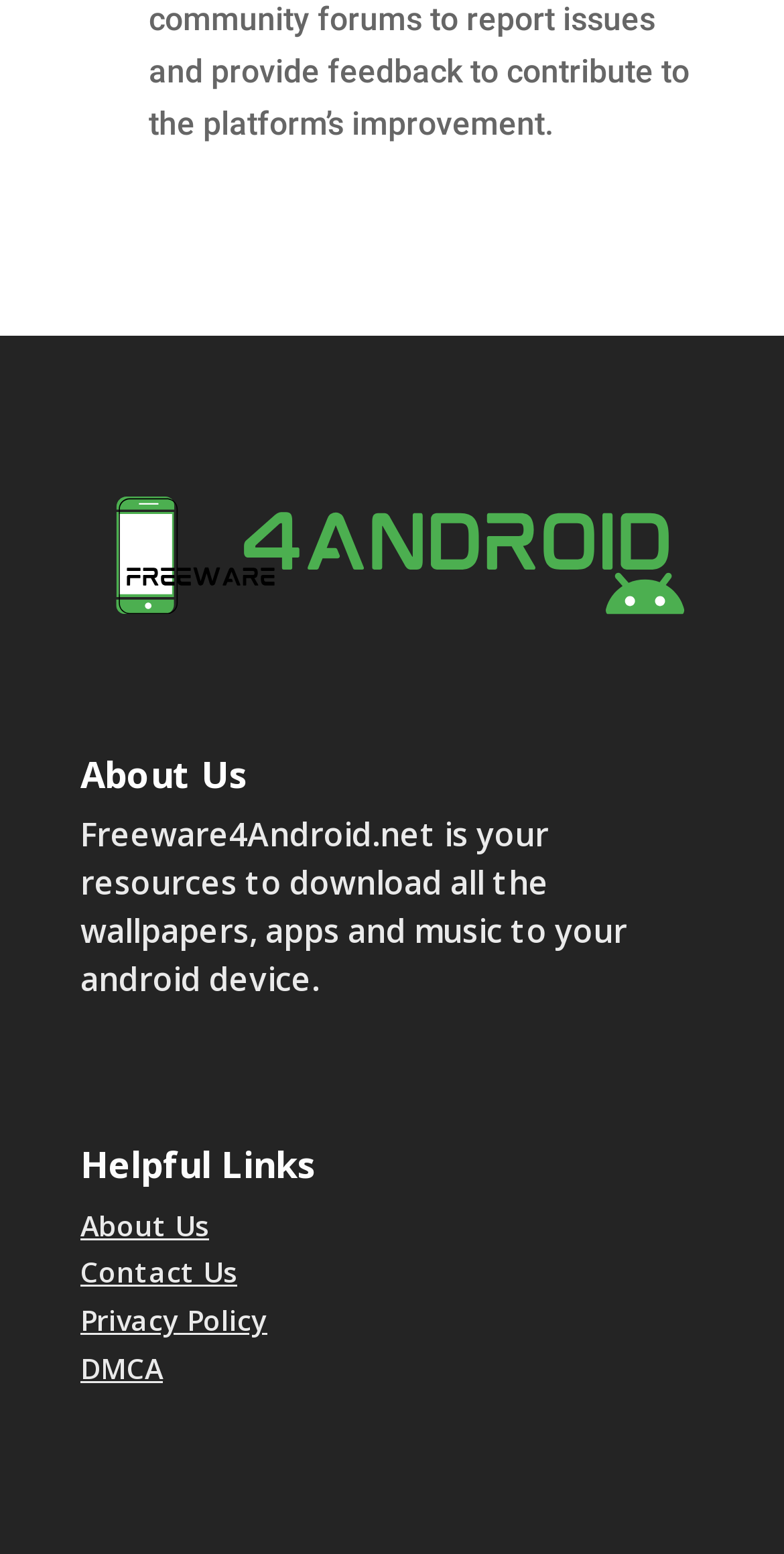What are the categories of links provided?
Please use the visual content to give a single word or phrase answer.

About, Help, Policy